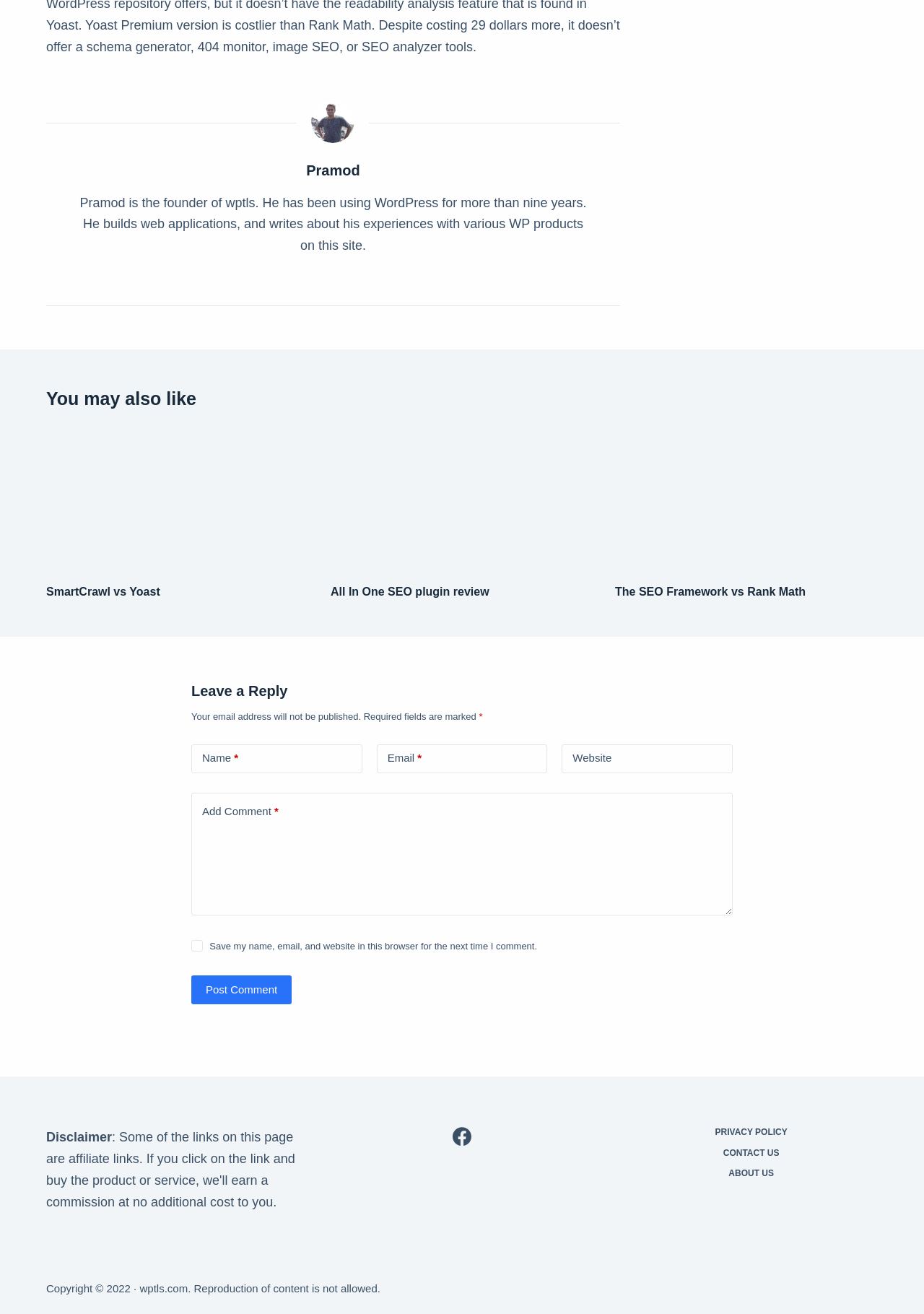What is the name of the plugin reviewed in the second article?
Using the details shown in the screenshot, provide a comprehensive answer to the question.

The answer can be found by reading the text associated with the link element in the second article, which says 'All In One SEO plugin review'.